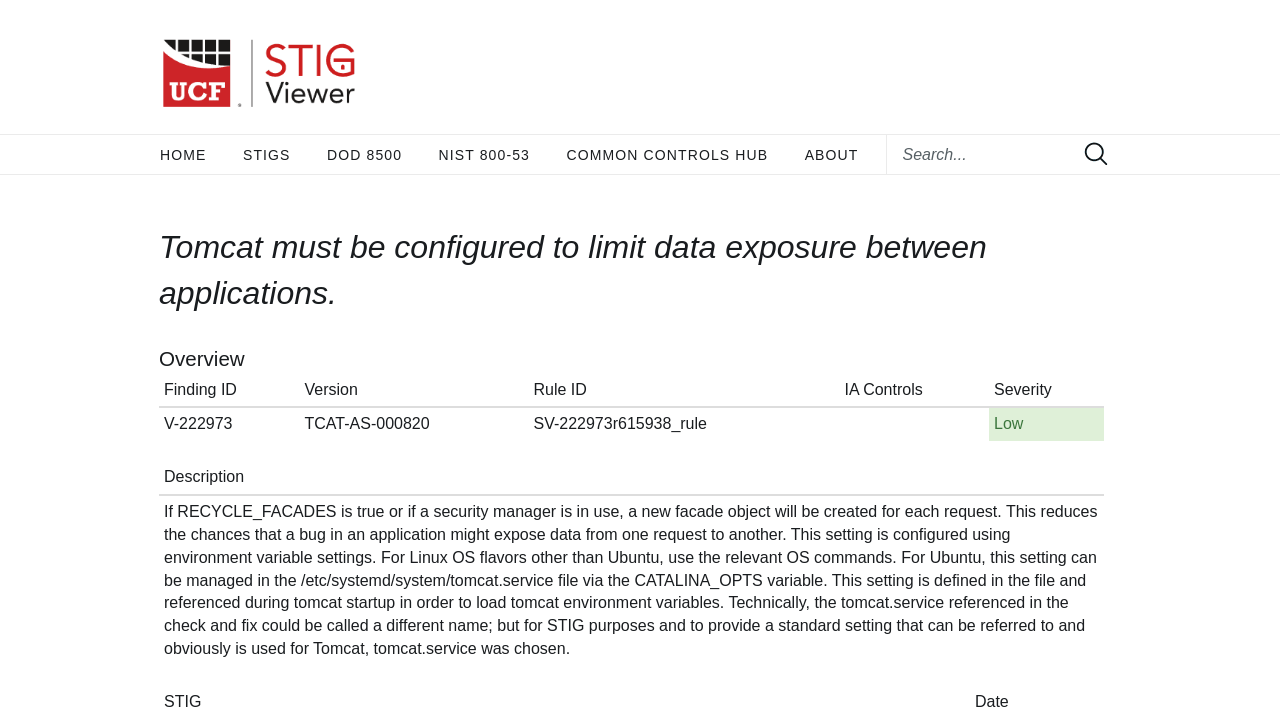What is the function of the 'Submit' button?
Using the visual information, answer the question in a single word or phrase.

Submit search query